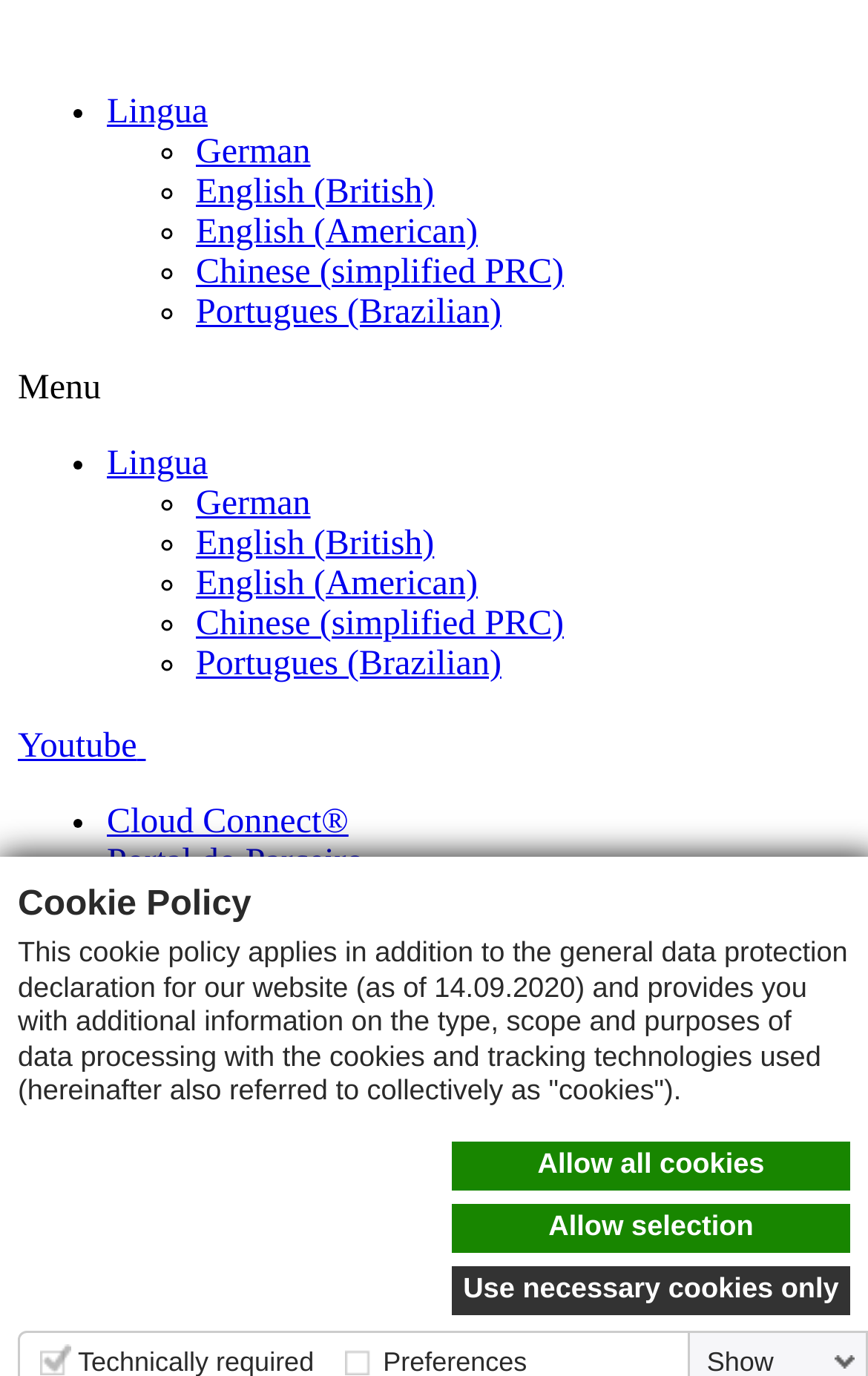Find the bounding box coordinates of the element's region that should be clicked in order to follow the given instruction: "Toggle menu". The coordinates should consist of four float numbers between 0 and 1, i.e., [left, top, right, bottom].

[0.021, 0.268, 0.979, 0.298]